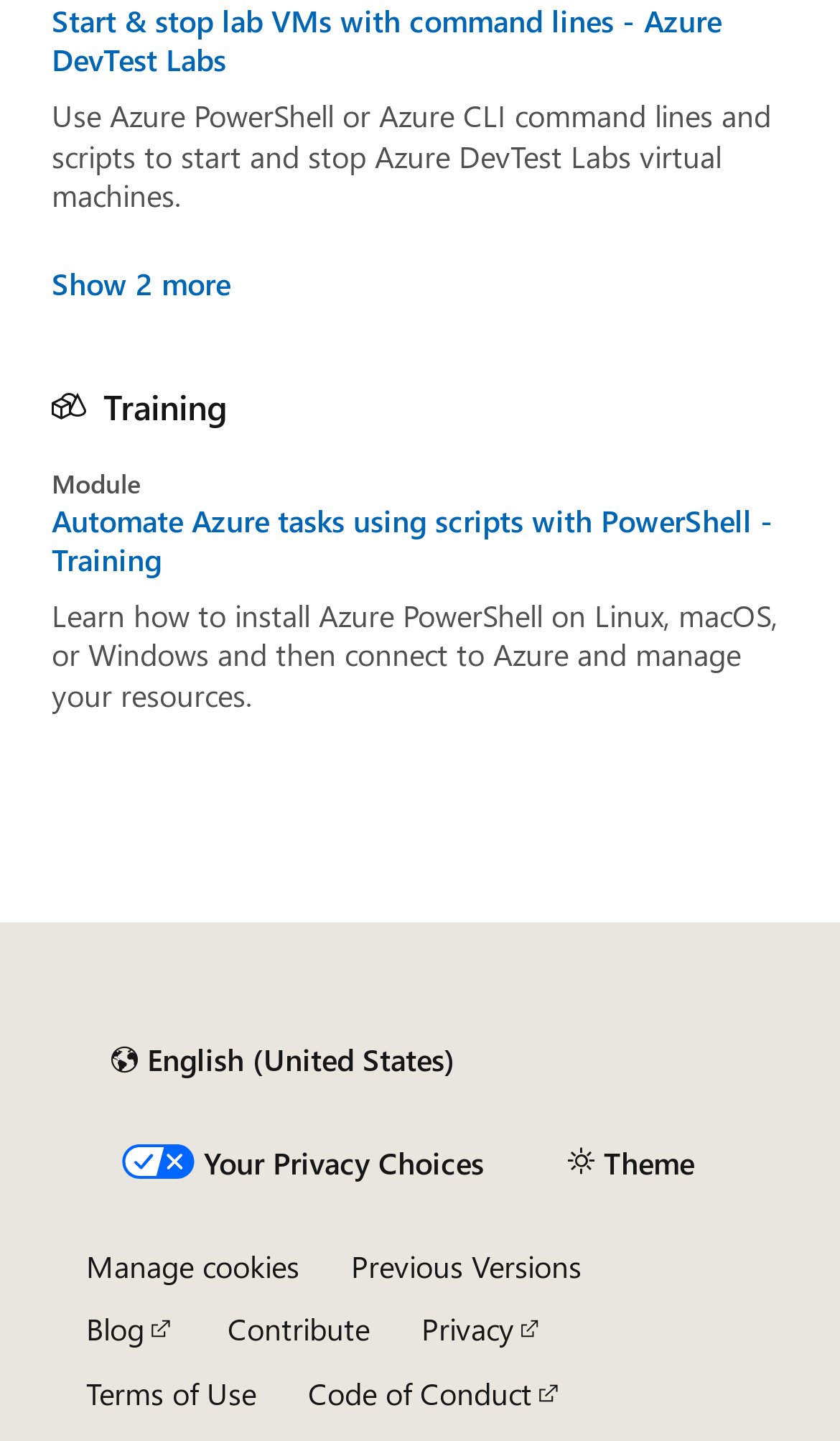What is the topic of the article?
Based on the image, provide a one-word or brief-phrase response.

Azure DevTest Labs